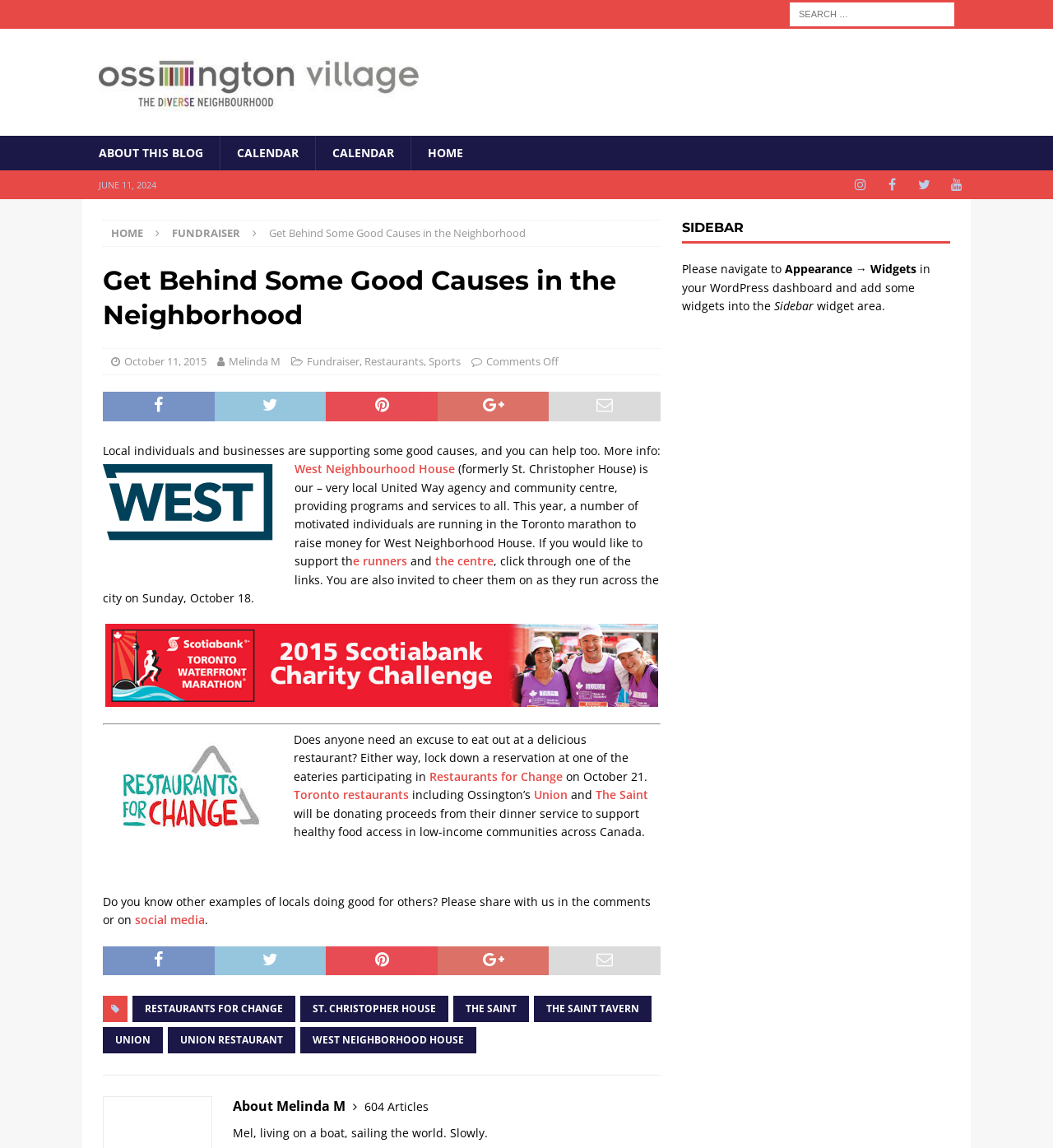Please locate the bounding box coordinates of the element that needs to be clicked to achieve the following instruction: "Visit Ossington Village". The coordinates should be four float numbers between 0 and 1, i.e., [left, top, right, bottom].

[0.094, 0.089, 0.398, 0.102]